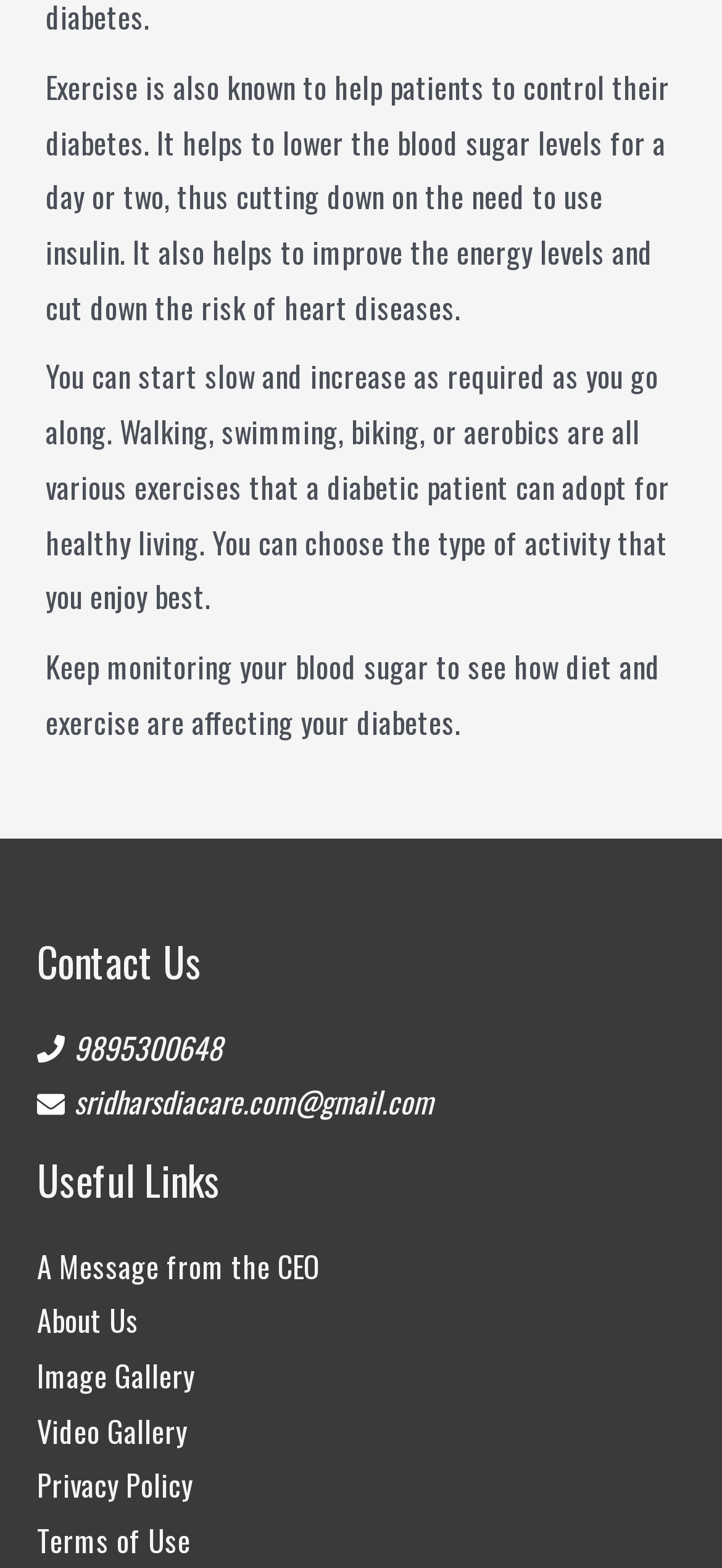Respond to the question below with a single word or phrase: What is the importance of monitoring blood sugar levels?

To see how diet and exercise affect diabetes